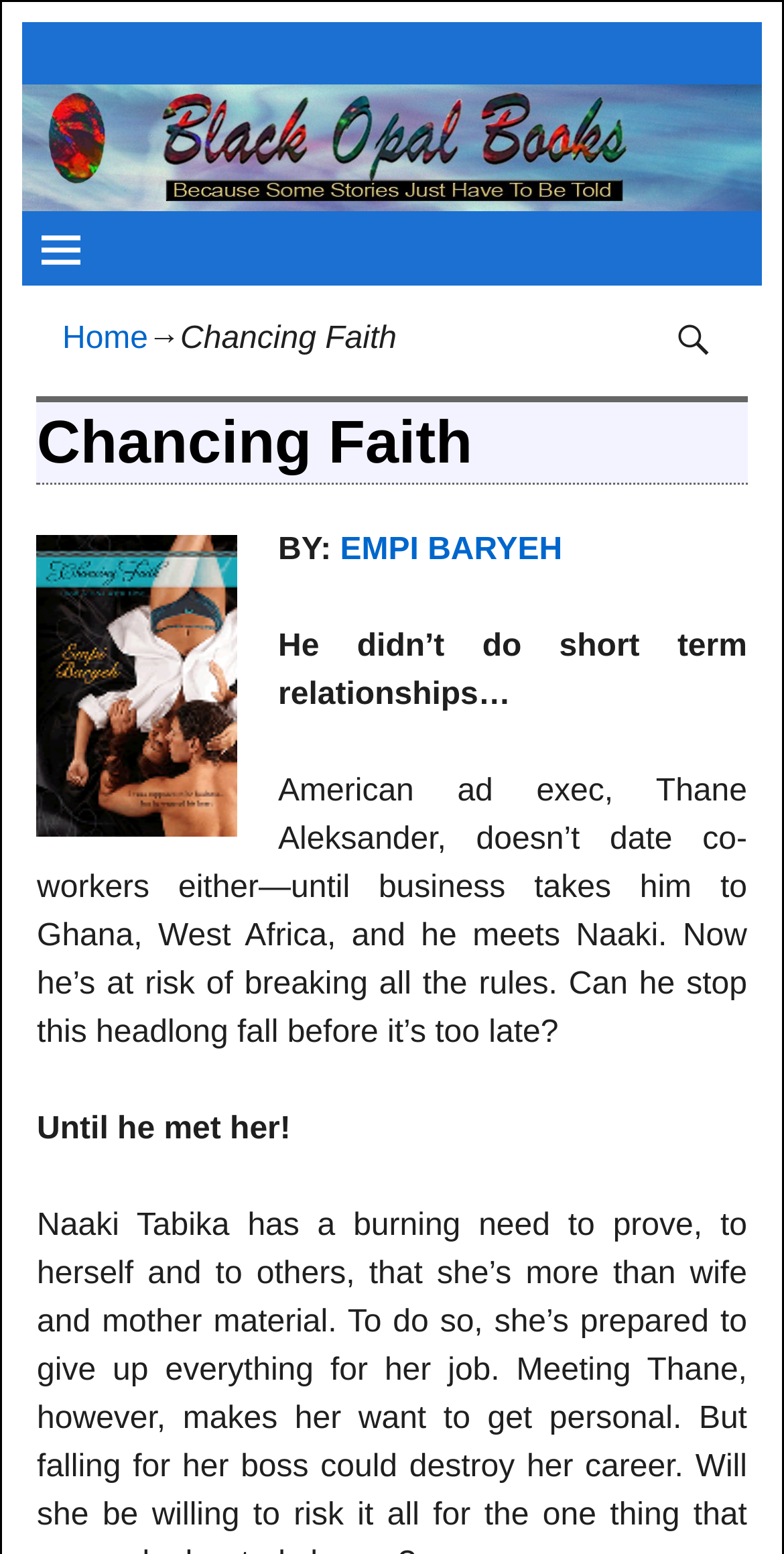Describe all the key features and sections of the webpage thoroughly.

The webpage is about a book titled "Chancing Faith" published by Black Opal Books. At the top, there is a heading with the title "Chancing Faith" and a navigation menu with a "Home" link. To the right of the navigation menu, the title "Chancing Faith" is repeated. 

On the right side of the page, there is a search box. Below the navigation menu, there is a header section that spans the width of the page. Within this section, the title "Chancing Faith" is displayed again, followed by the author's name "EMPI BARYEH" and a brief description of the book. The description is divided into two paragraphs. The first paragraph is a short sentence, and the second paragraph is a longer summary of the book's plot. 

Below the book description, there is a tagline "Until he met her!" that seems to be a key phrase related to the book's storyline. Overall, the webpage appears to be a book page, providing information about the book "Chancing Faith" and its author.